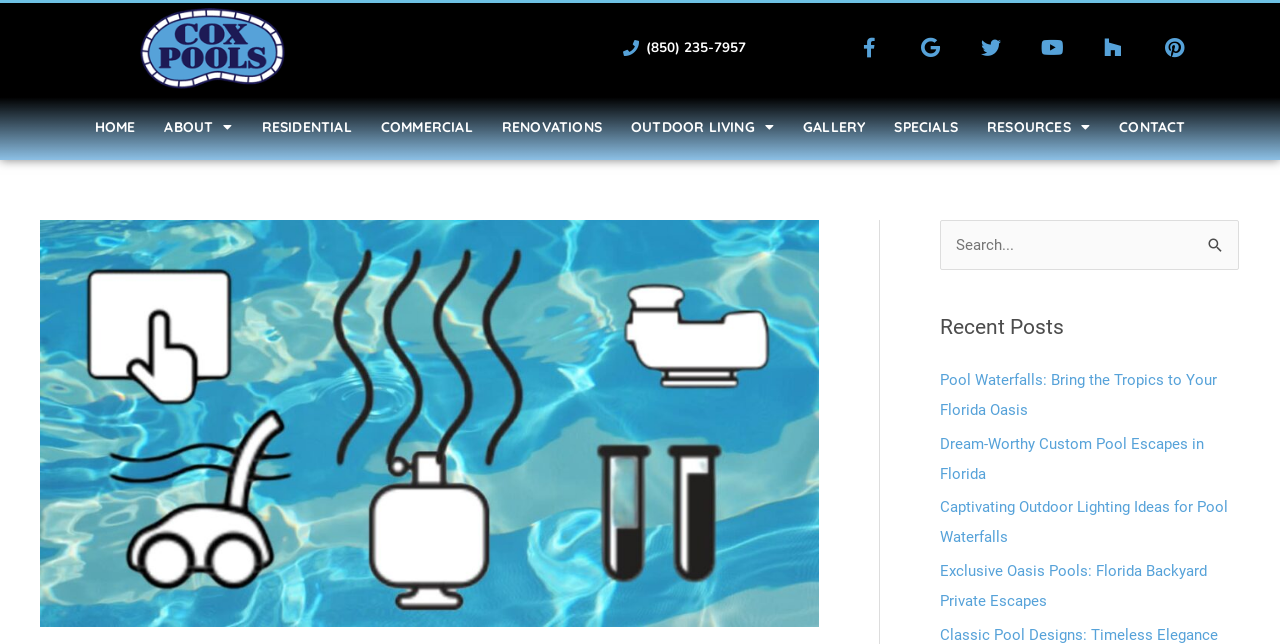Please find the bounding box coordinates of the element's region to be clicked to carry out this instruction: "Call the phone number".

[0.505, 0.059, 0.583, 0.088]